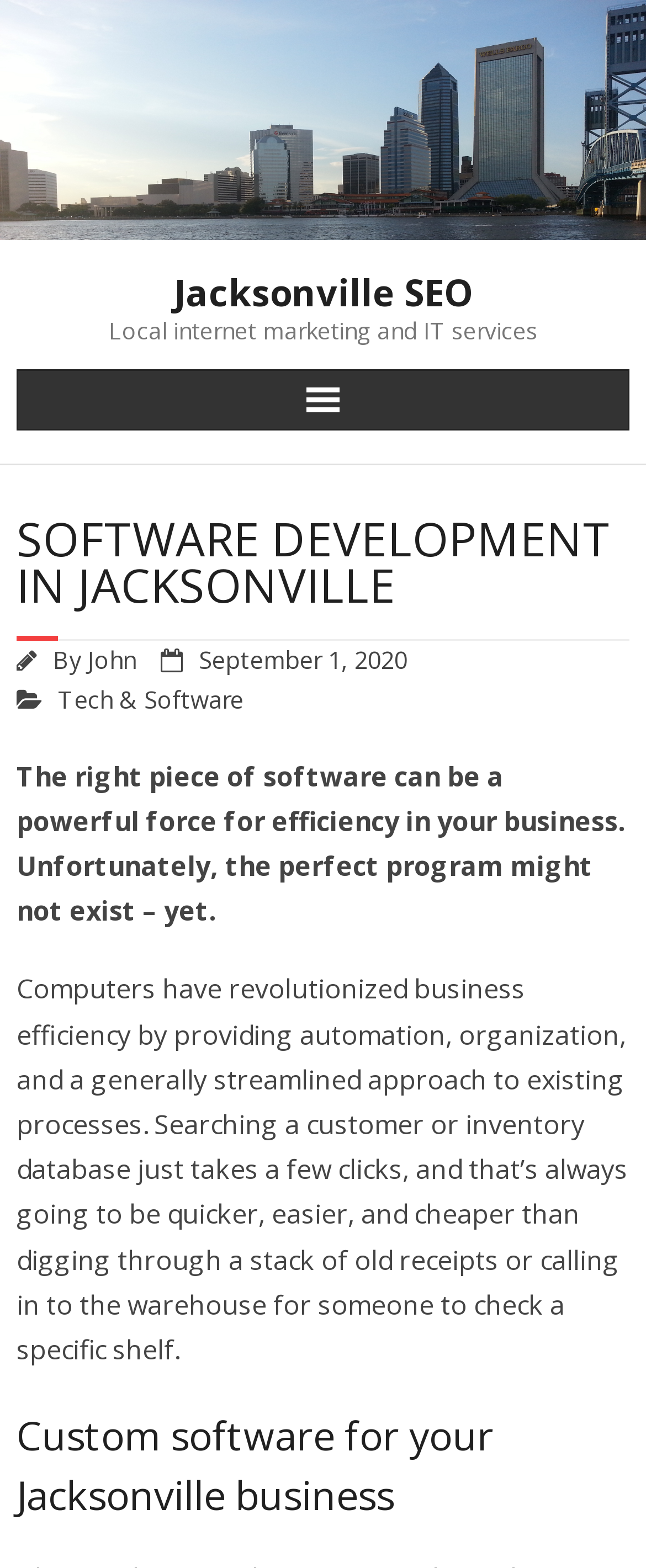Summarize the webpage in an elaborate manner.

The webpage is about software development in Jacksonville and SEO services. At the top, there is a prominent link to "Jacksonville SEO Local internet marketing and IT services" with a heading that breaks down into two parts: "Jacksonville SEO" and "Local internet marketing and IT services". 

Below this, there is a large heading that reads "SOFTWARE DEVELOPMENT IN JACKSONVILLE". Underneath this heading, there is a section with a header that contains the author's name "John", the date "September 1, 2020", and a category "Tech & Software". 

The main content of the webpage is divided into three paragraphs. The first paragraph explains the importance of software in increasing business efficiency. The second paragraph elaborates on how computers have improved business efficiency by automating and organizing tasks. The third section is headed "Custom software for your Jacksonville business", but its content is not provided in the accessibility tree. 

There are no images on the page. The overall structure of the webpage is organized, with clear headings and concise text.